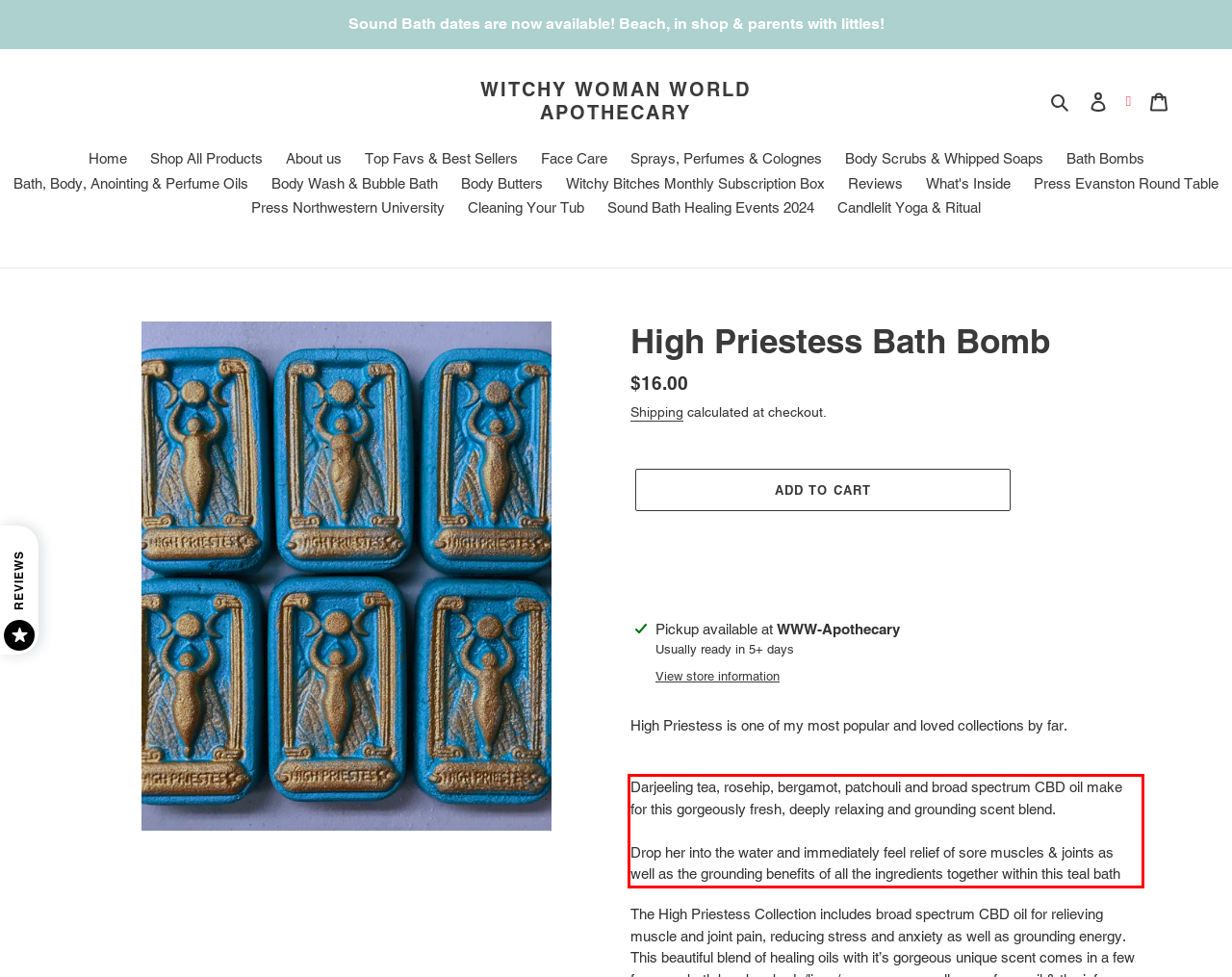There is a UI element on the webpage screenshot marked by a red bounding box. Extract and generate the text content from within this red box.

Darjeeling tea, rosehip, bergamot, patchouli and broad spectrum CBD oil make for this gorgeously fresh, deeply relaxing and grounding scent blend. Drop her into the water and immediately feel relief of sore muscles & joints as well as the grounding benefits of all the ingredients together within this teal bath